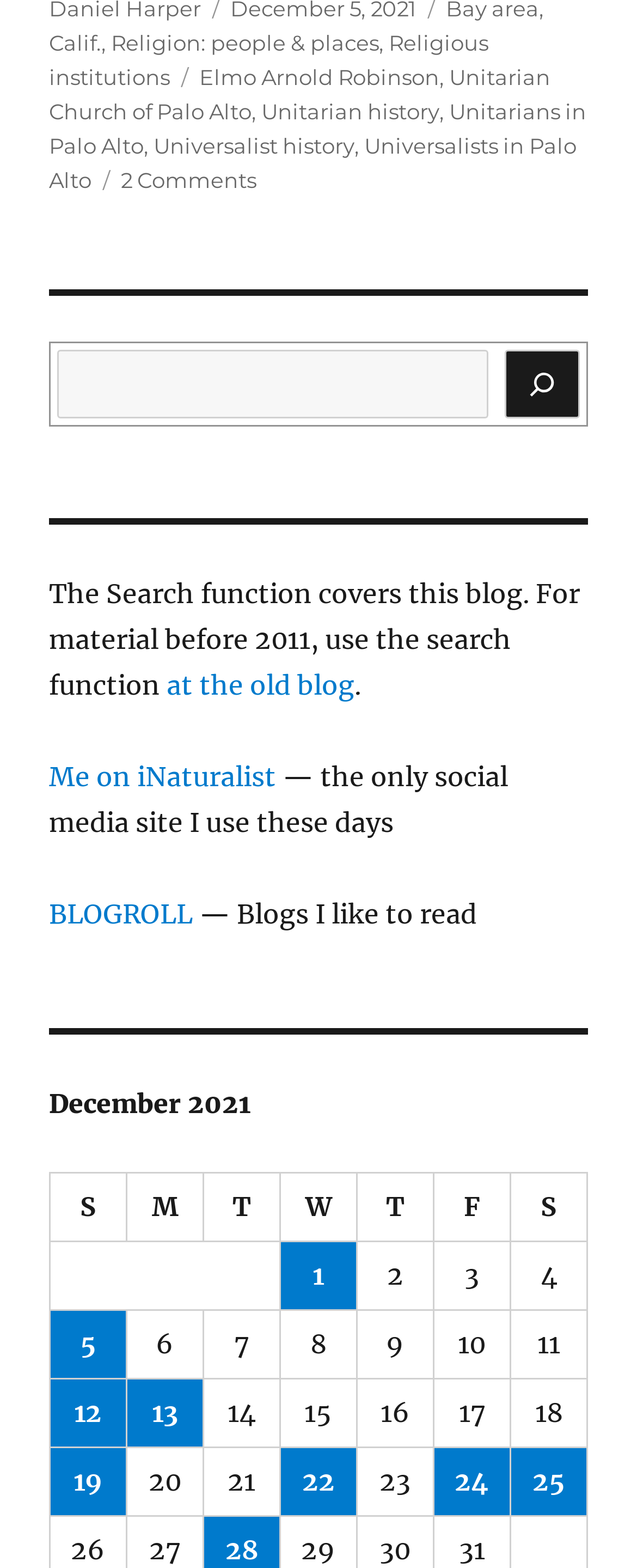How many comments are there on 'Unitarians in Palo Alto, 1921-1925'?
Based on the image, respond with a single word or phrase.

2